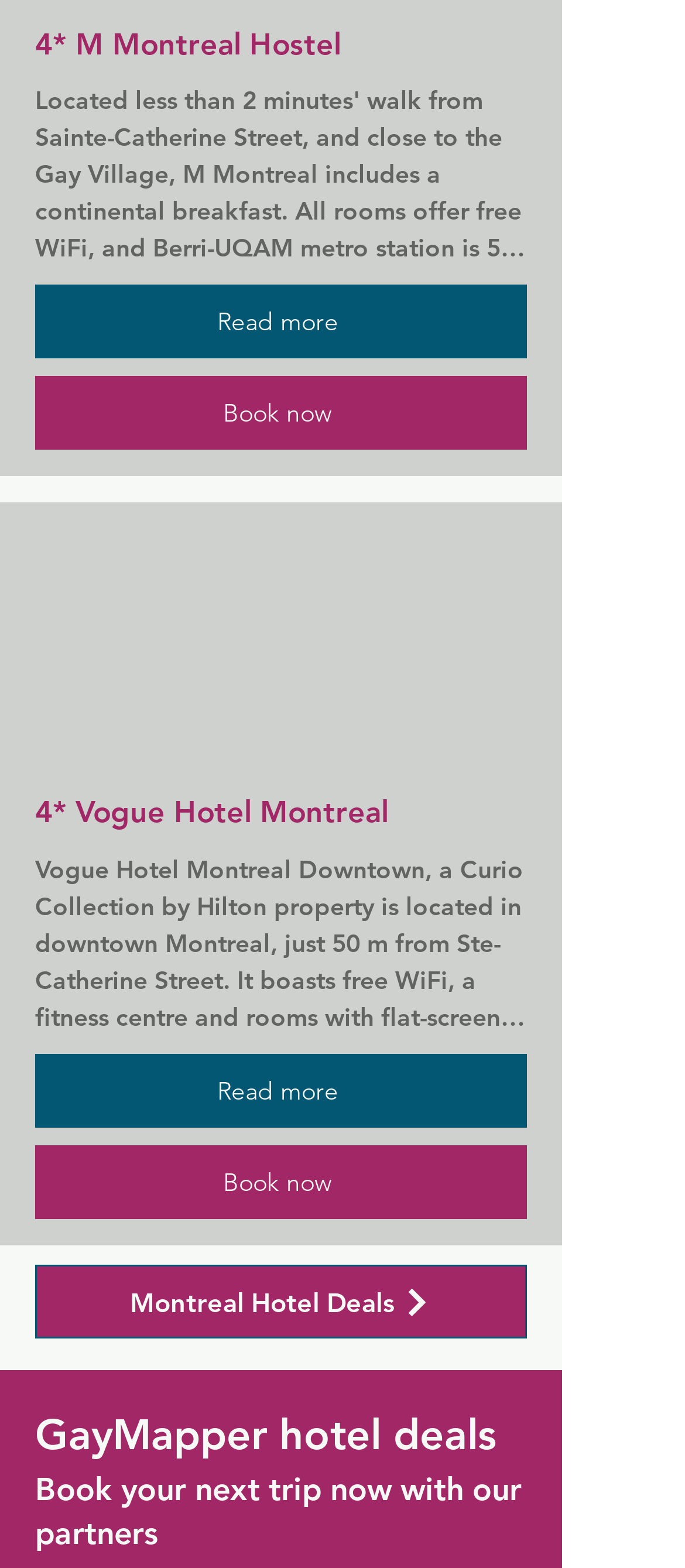What is the purpose of the 'Book now' button?
Please provide a detailed answer to the question.

The 'Book now' button is a link element that appears next to each hotel listing, suggesting that clicking this button will allow the user to book a room at the corresponding hotel.